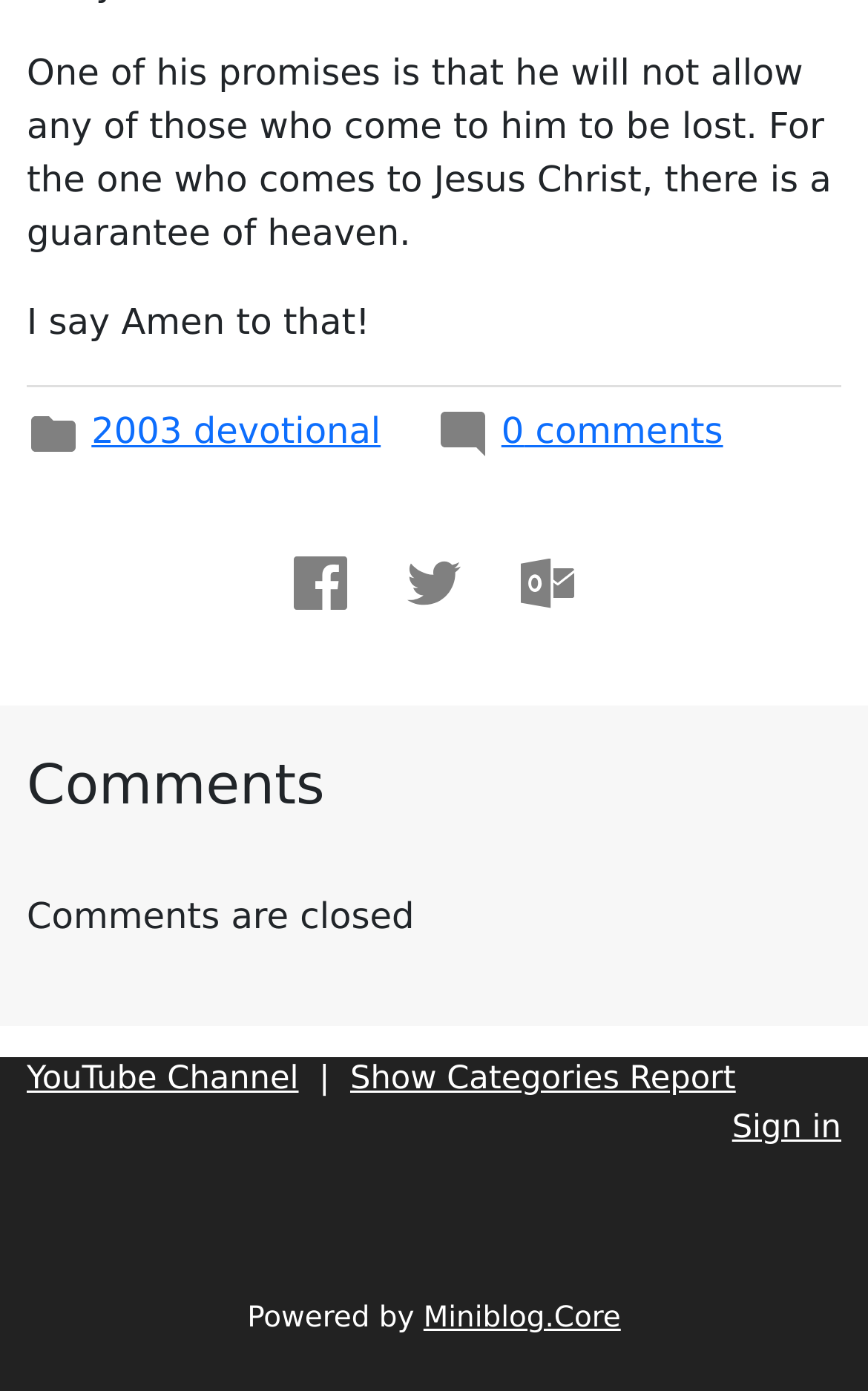Locate the bounding box coordinates of the element I should click to achieve the following instruction: "Visit YouTube Channel".

[0.031, 0.763, 0.344, 0.789]